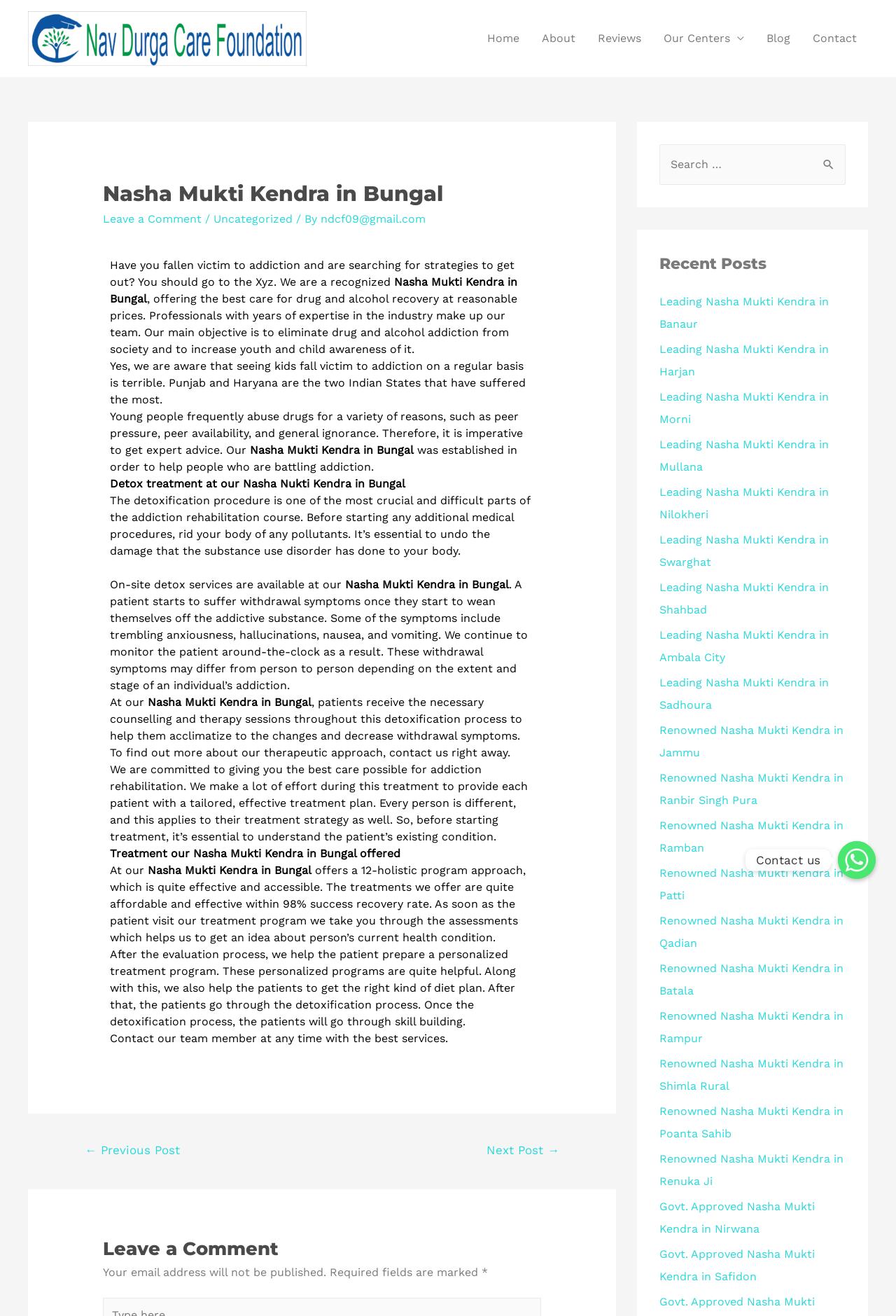Please reply to the following question using a single word or phrase: 
What is the success rate of the treatment program?

98%